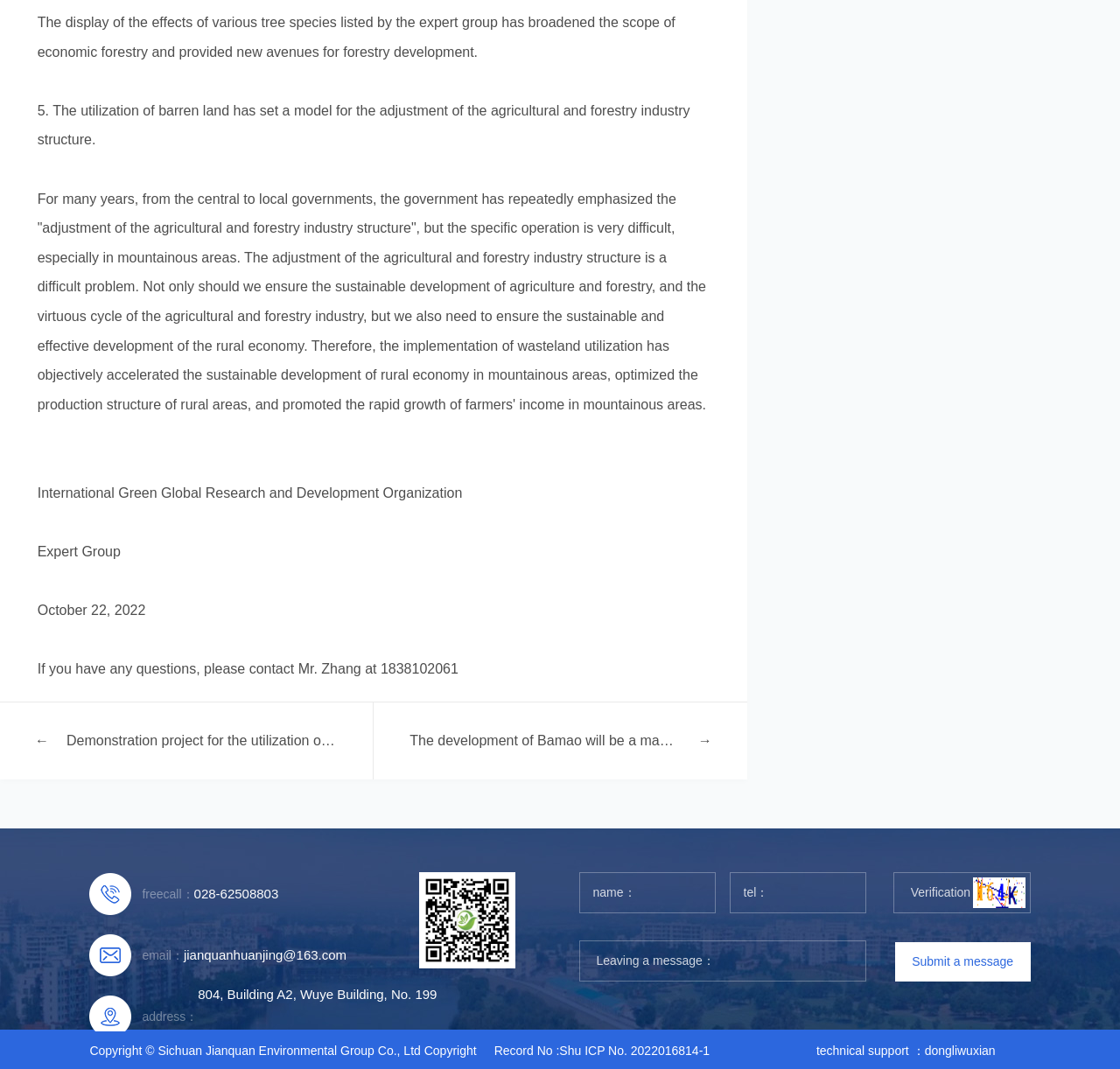Provide the bounding box coordinates of the HTML element described by the text: "Submit a message".

[0.799, 0.881, 0.92, 0.918]